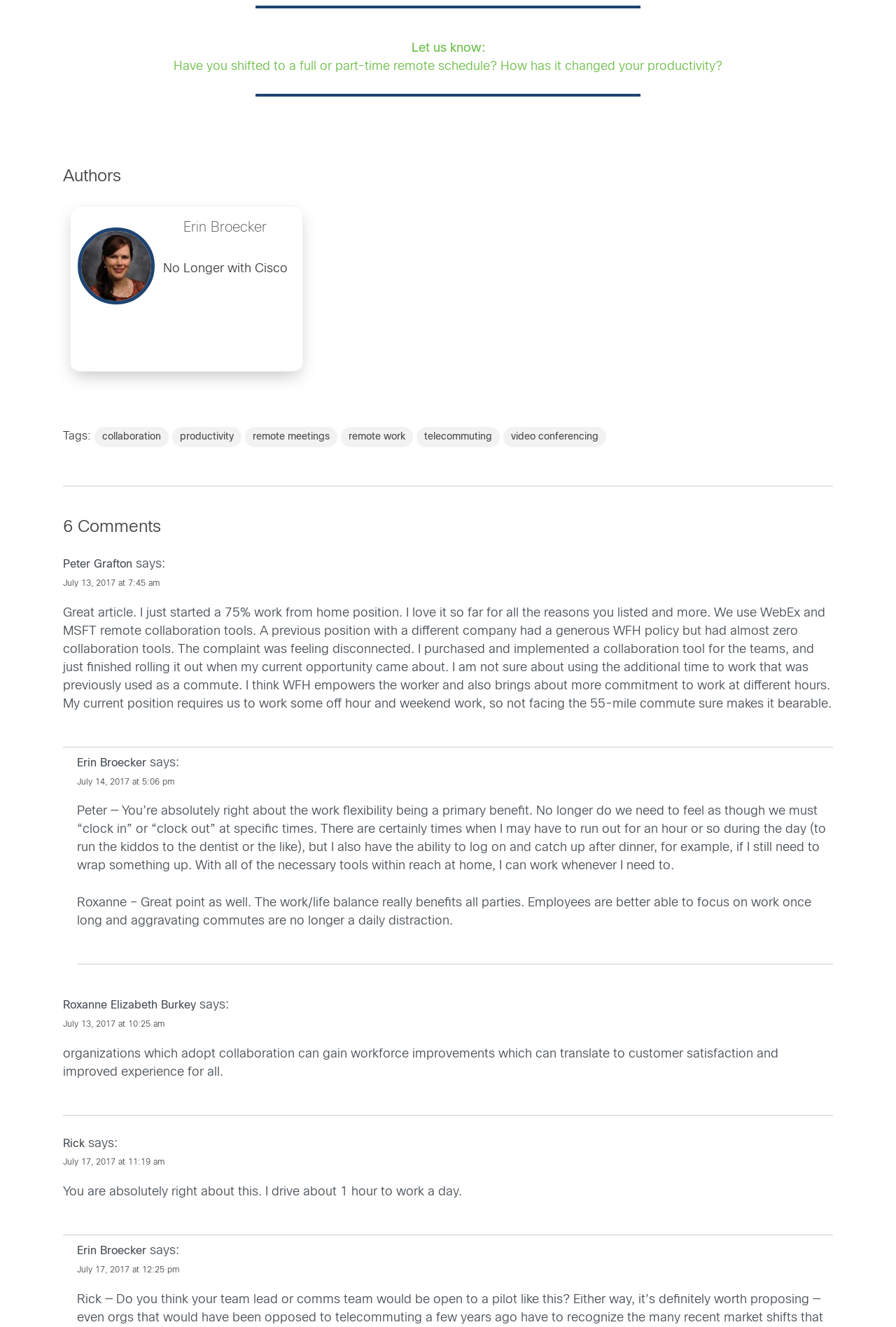Please specify the bounding box coordinates of the clickable region necessary for completing the following instruction: "Read the comment by Peter Grafton". The coordinates must consist of four float numbers between 0 and 1, i.e., [left, top, right, bottom].

[0.07, 0.422, 0.147, 0.43]